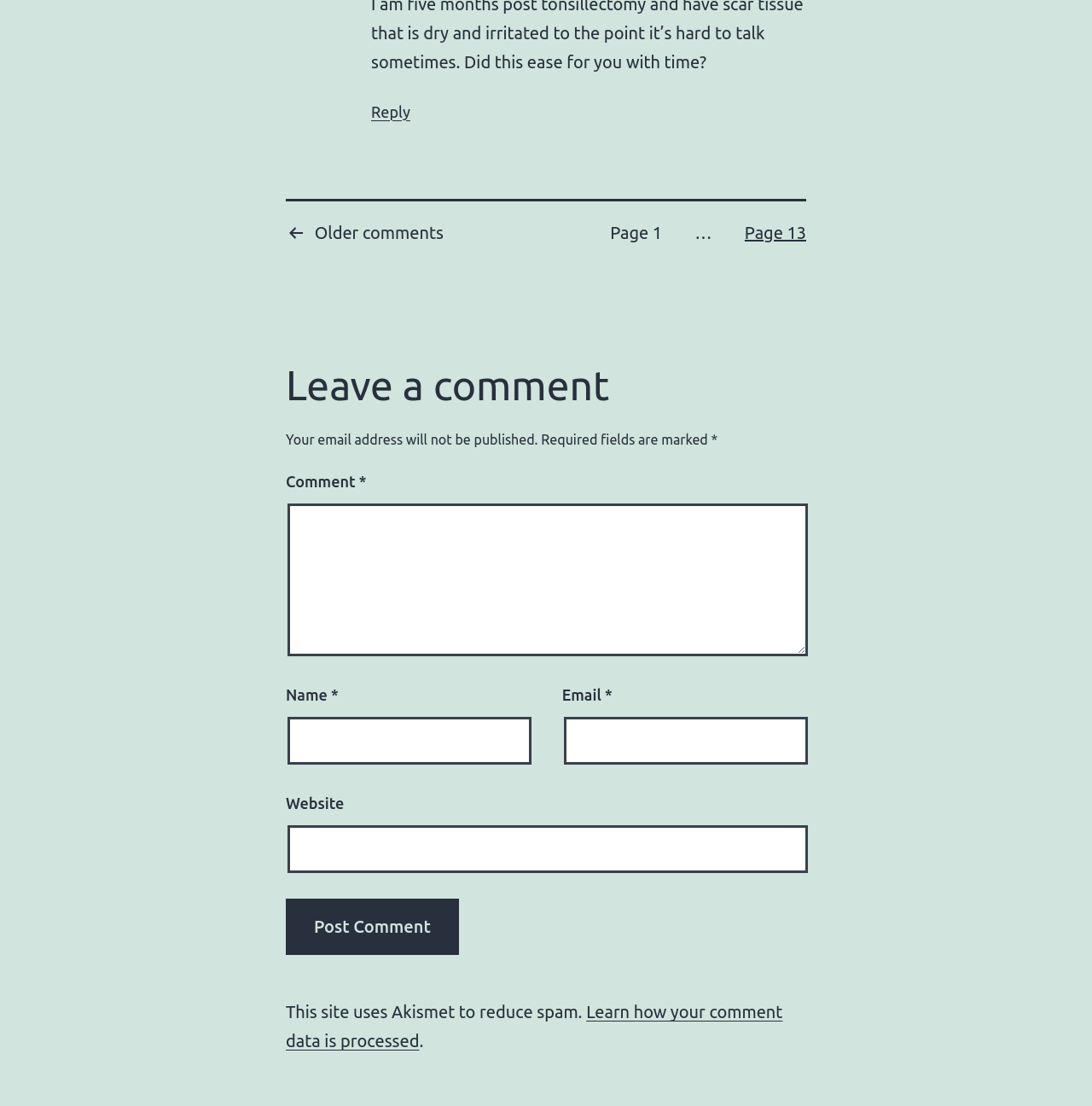Utilize the details in the image to thoroughly answer the following question: How many navigation links are there for comments?

I counted the number of navigation links in the comments section, which includes the links 'Older comments', 'Page 1', and the ellipsis indicating more pages.